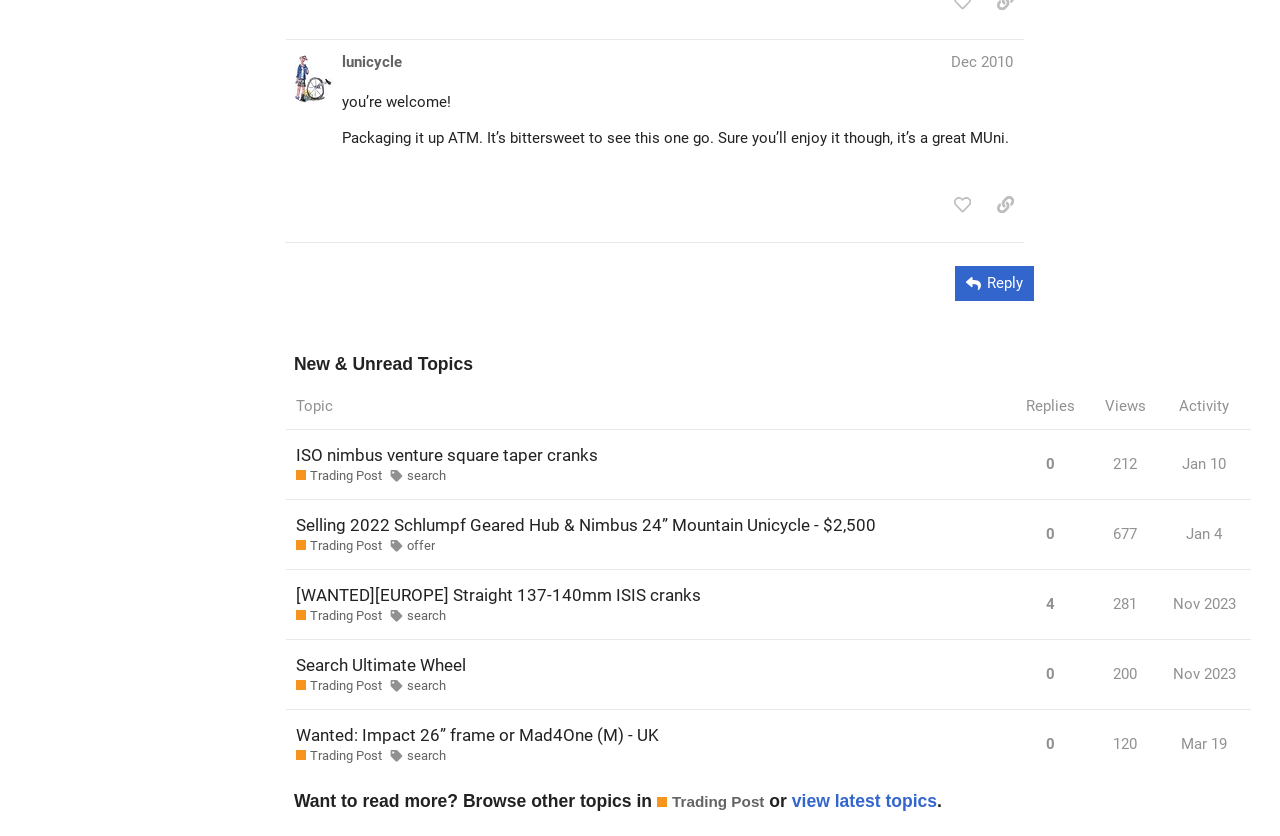What is the view count of the fourth post?
From the screenshot, provide a brief answer in one word or phrase.

281